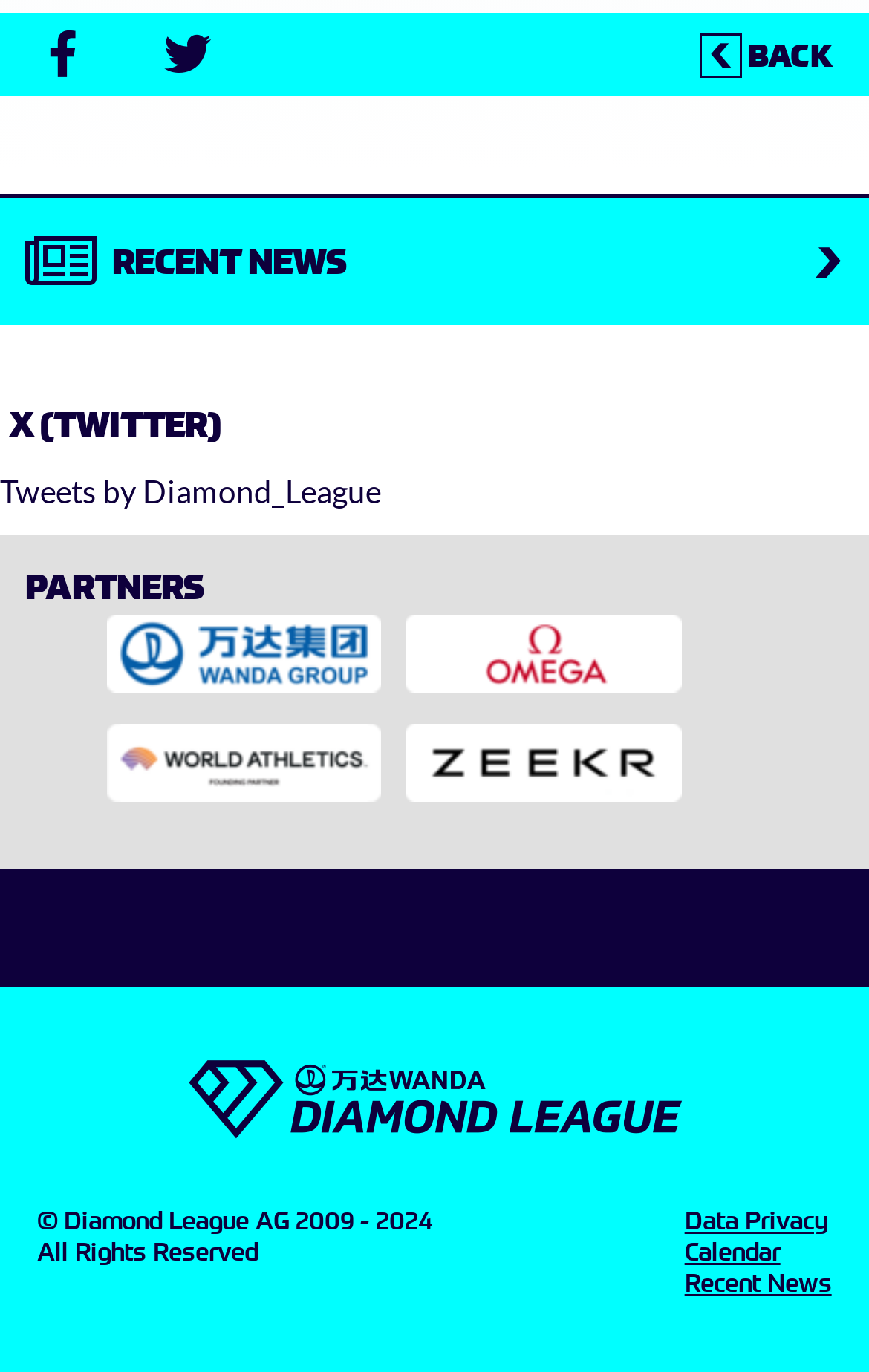What is the social media platform mentioned?
Use the information from the screenshot to give a comprehensive response to the question.

I found the answer by looking at the StaticText element 'X (TWITTER)' with bounding box coordinates [0.01, 0.292, 0.254, 0.326]. This suggests that Twitter is a social media platform mentioned on the webpage.